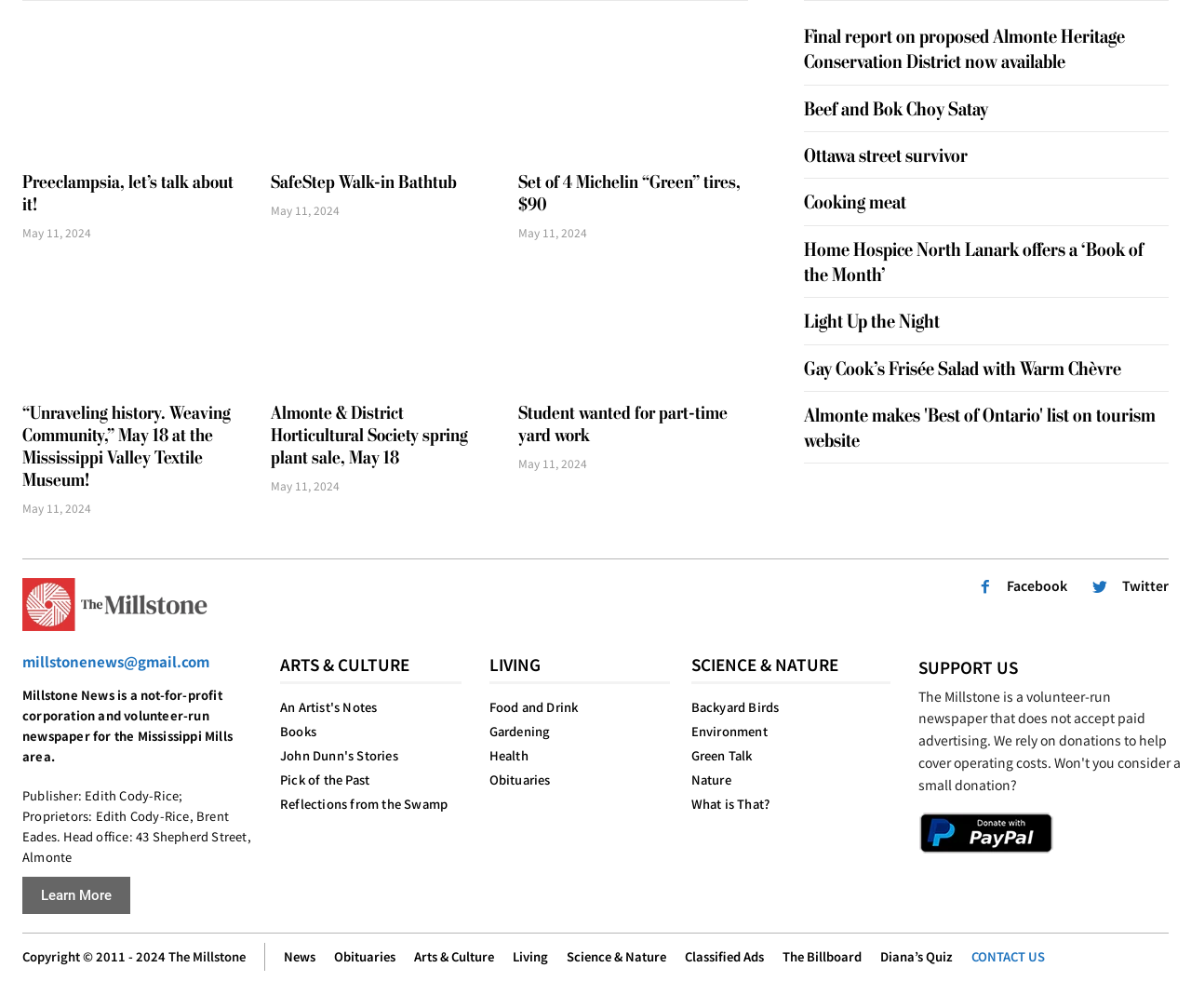Please find the bounding box coordinates of the element's region to be clicked to carry out this instruction: "View the 'ARTS & CULTURE' section".

[0.235, 0.644, 0.387, 0.678]